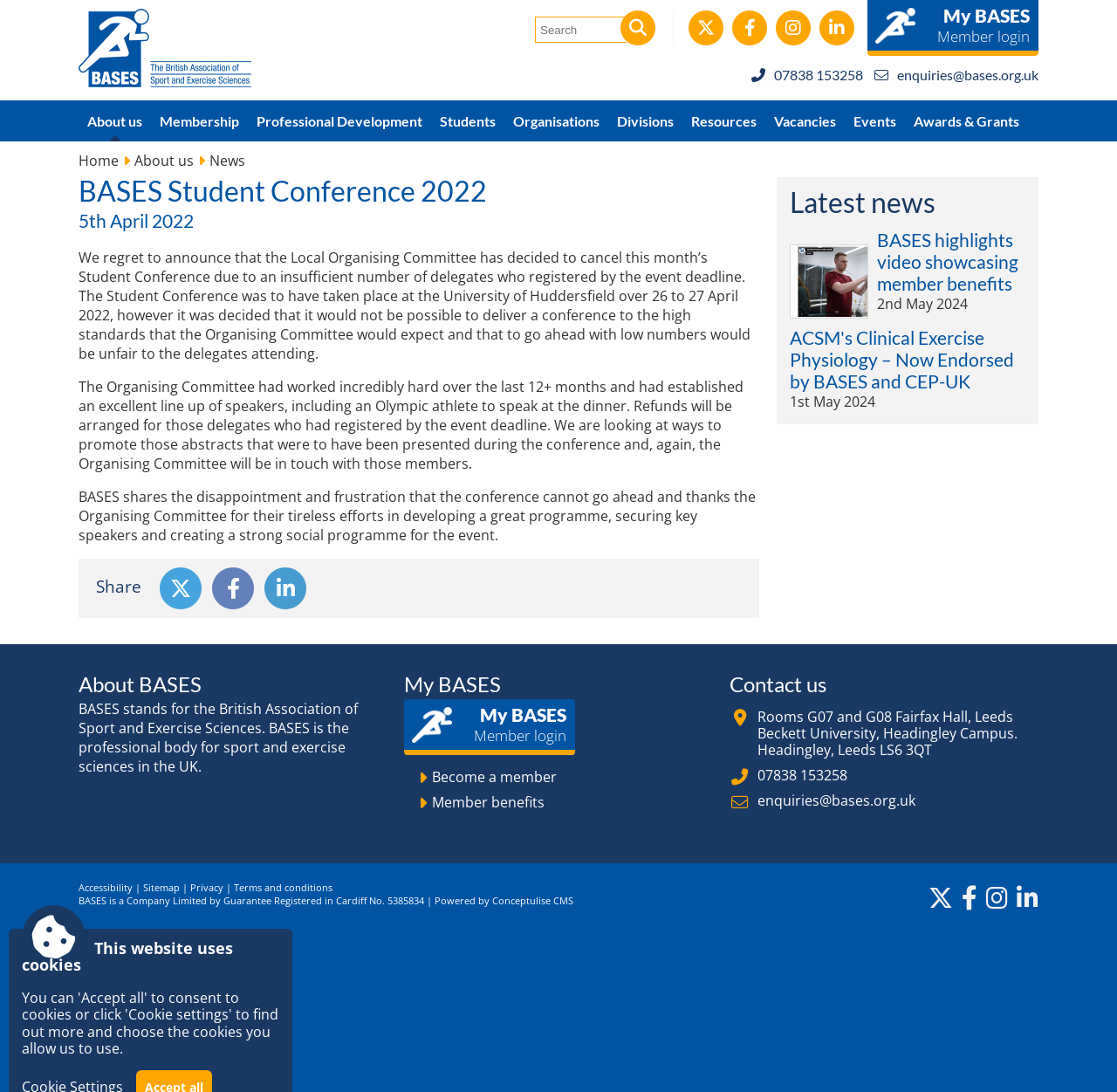What is the phone number of BASES?
Provide a detailed answer to the question, using the image to inform your response.

The phone number of BASES can be found in the StaticText element with the text '07838 153258', which is located in the 'Contact us' section of the webpage.